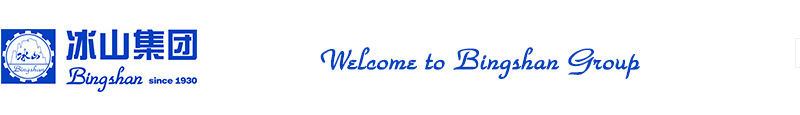Review the image closely and give a comprehensive answer to the question: What is the tone set by the image for visitors to the website?

The image captures the essence of the company's identity and sets a welcoming tone for visitors to their website, as indicated by the elegant script stating 'Welcome to Bingshan Group'.